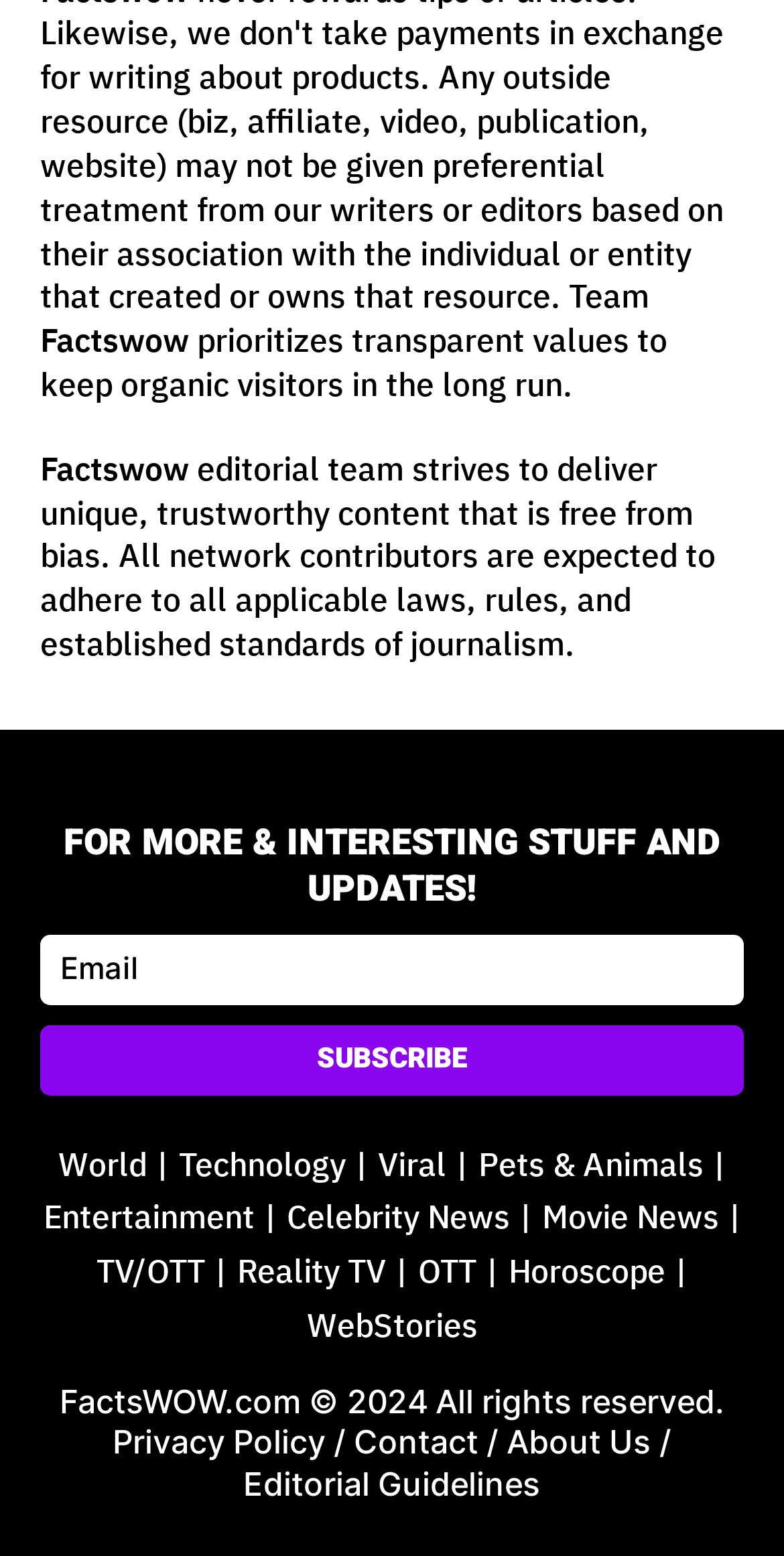What is the copyright year of the website?
Based on the visual content, answer with a single word or a brief phrase.

2024